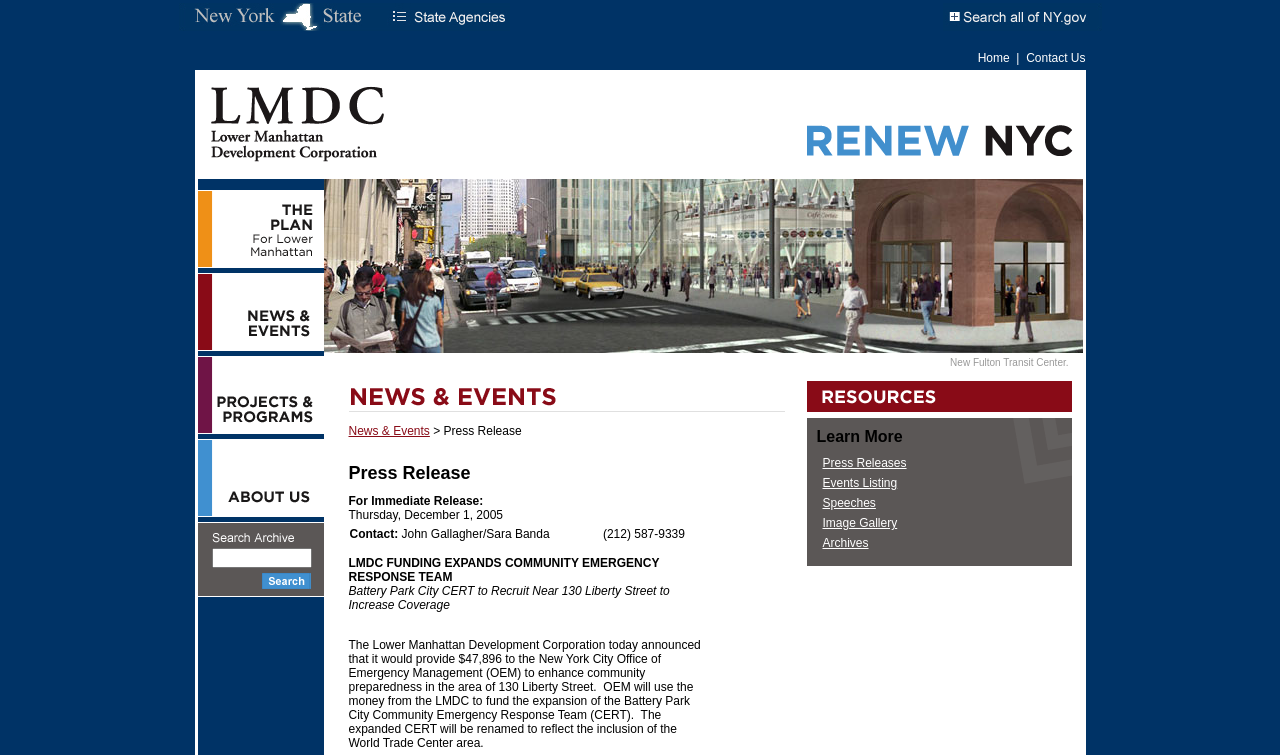Identify the bounding box coordinates of the area that should be clicked in order to complete the given instruction: "Contact Us". The bounding box coordinates should be four float numbers between 0 and 1, i.e., [left, top, right, bottom].

[0.802, 0.068, 0.848, 0.086]